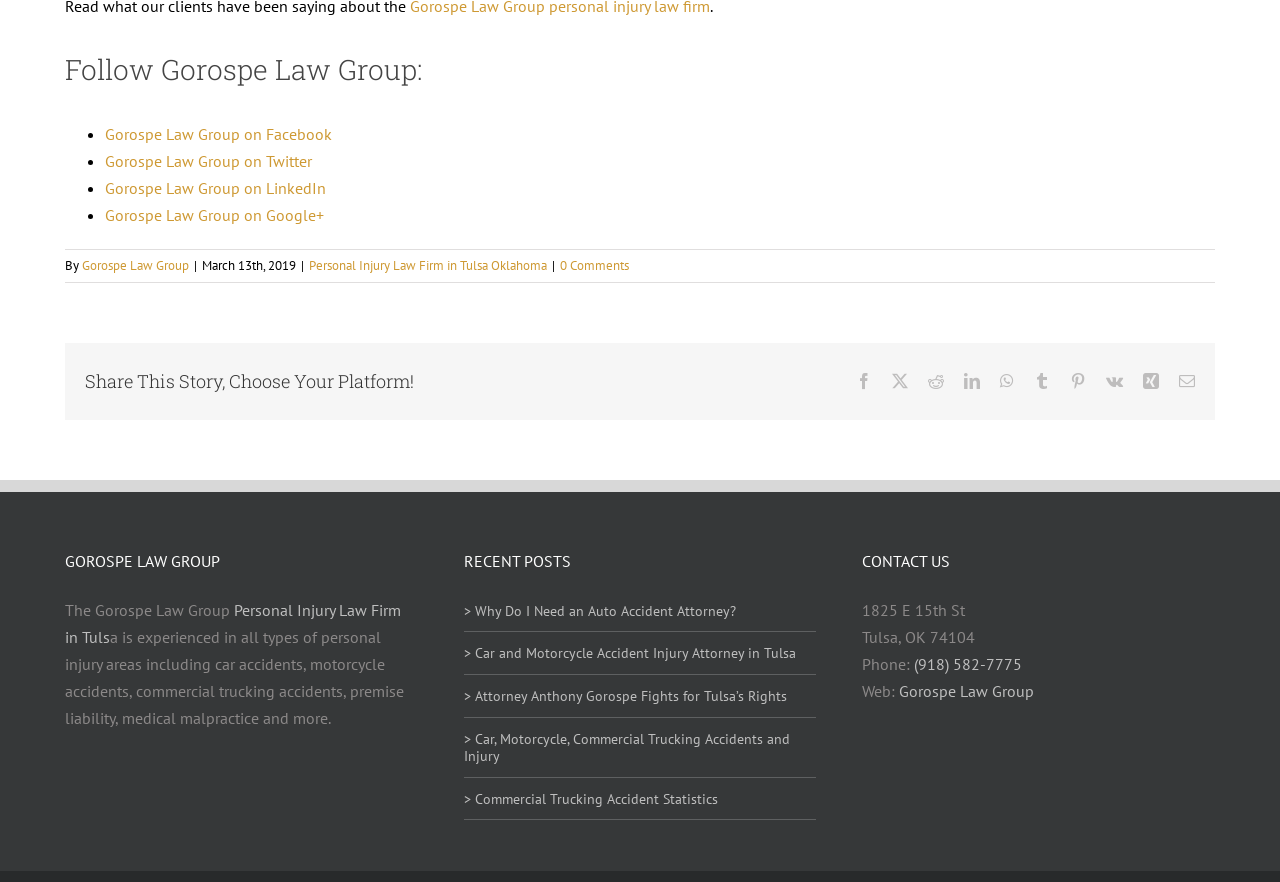Determine the bounding box for the UI element as described: "Gorospe Law Group". The coordinates should be represented as four float numbers between 0 and 1, formatted as [left, top, right, bottom].

[0.064, 0.292, 0.148, 0.311]